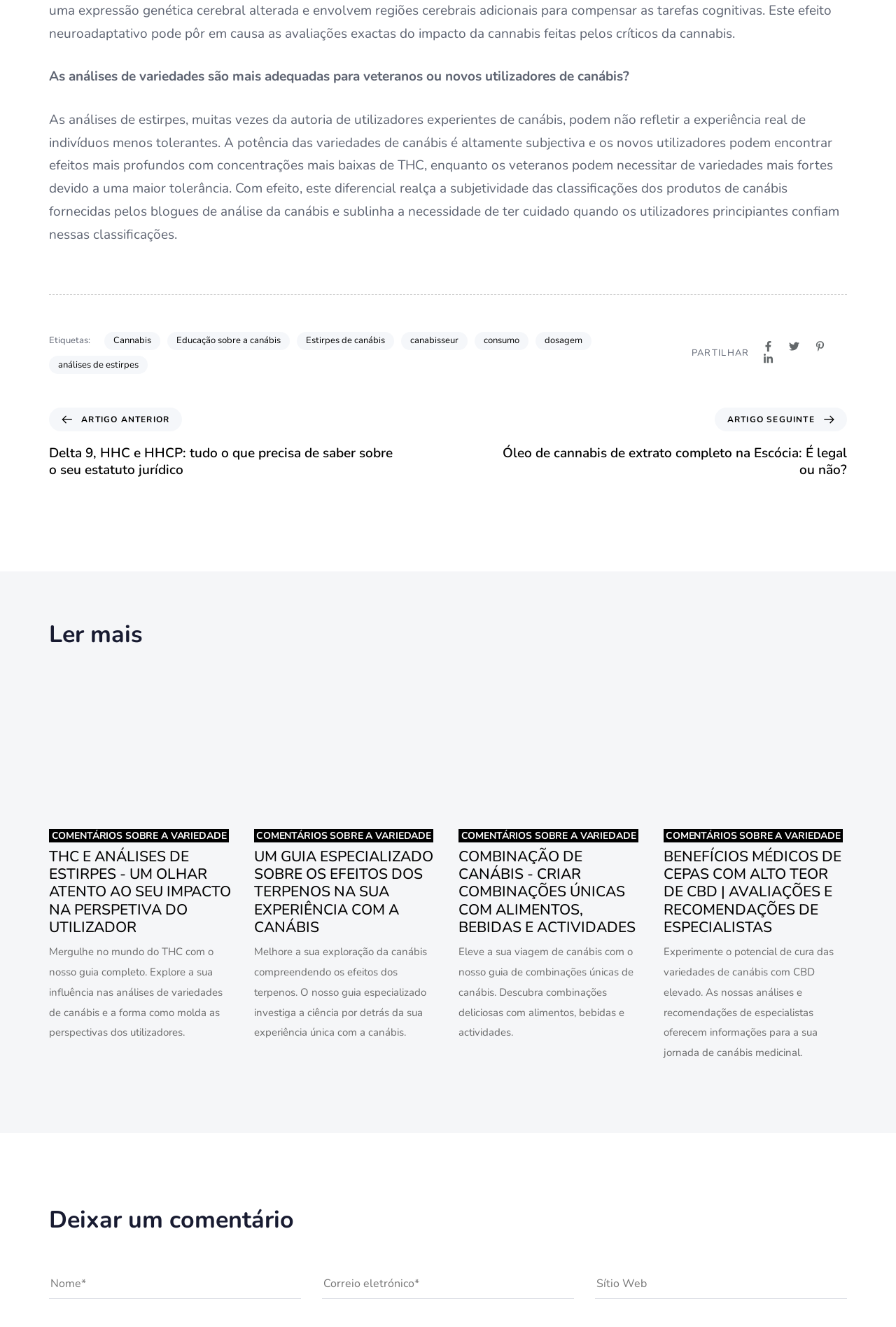Please respond to the question with a concise word or phrase:
What is the theme of the images on the webpage?

Cannabis